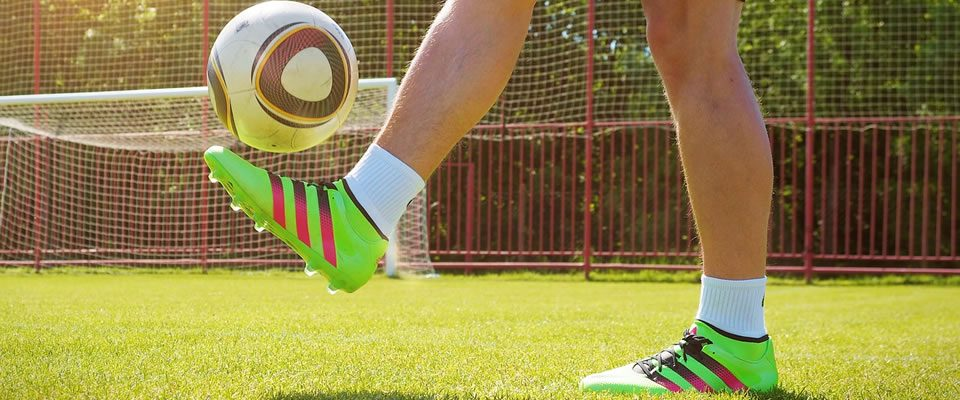Thoroughly describe what you see in the image.

The image captures a close-up view of a soccer player in action, prominently featuring their vibrant green cleats adorned with striking pink stripes. The player's right foot is poised to strike a well-patterned soccer ball, indicating a moment of dynamic gameplay. In the background, the lush green field is complemented by a goalpost, suggesting a training session or a casual practice. The bright sunlight enhances the vivid colors of the scene, highlighting the player's athleticism and the excitement of the sport. This visual encapsulates the passion and energy of soccer, resonating with fans and players alike.